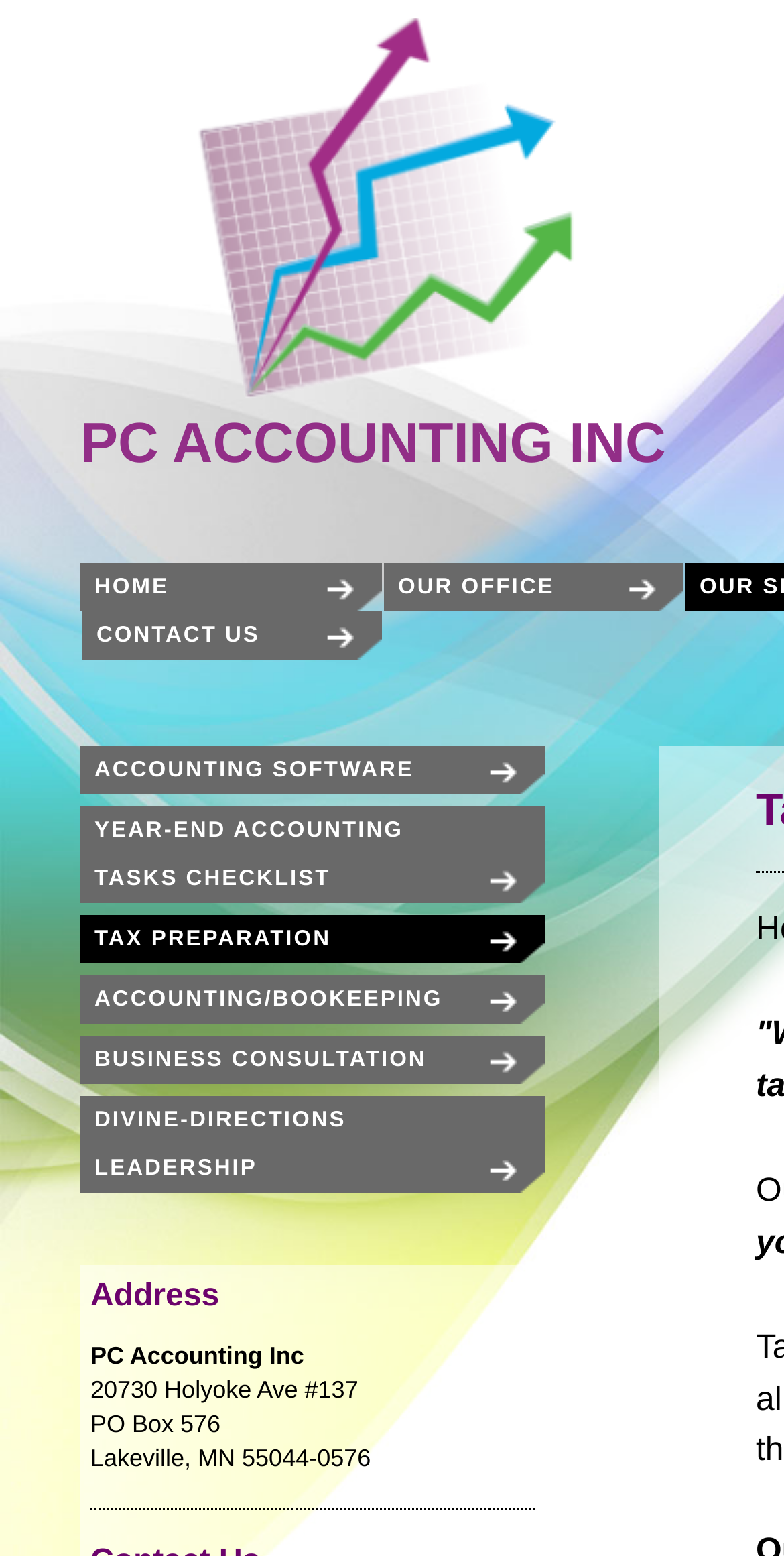What is the company name?
Based on the image content, provide your answer in one word or a short phrase.

PC Accounting Inc